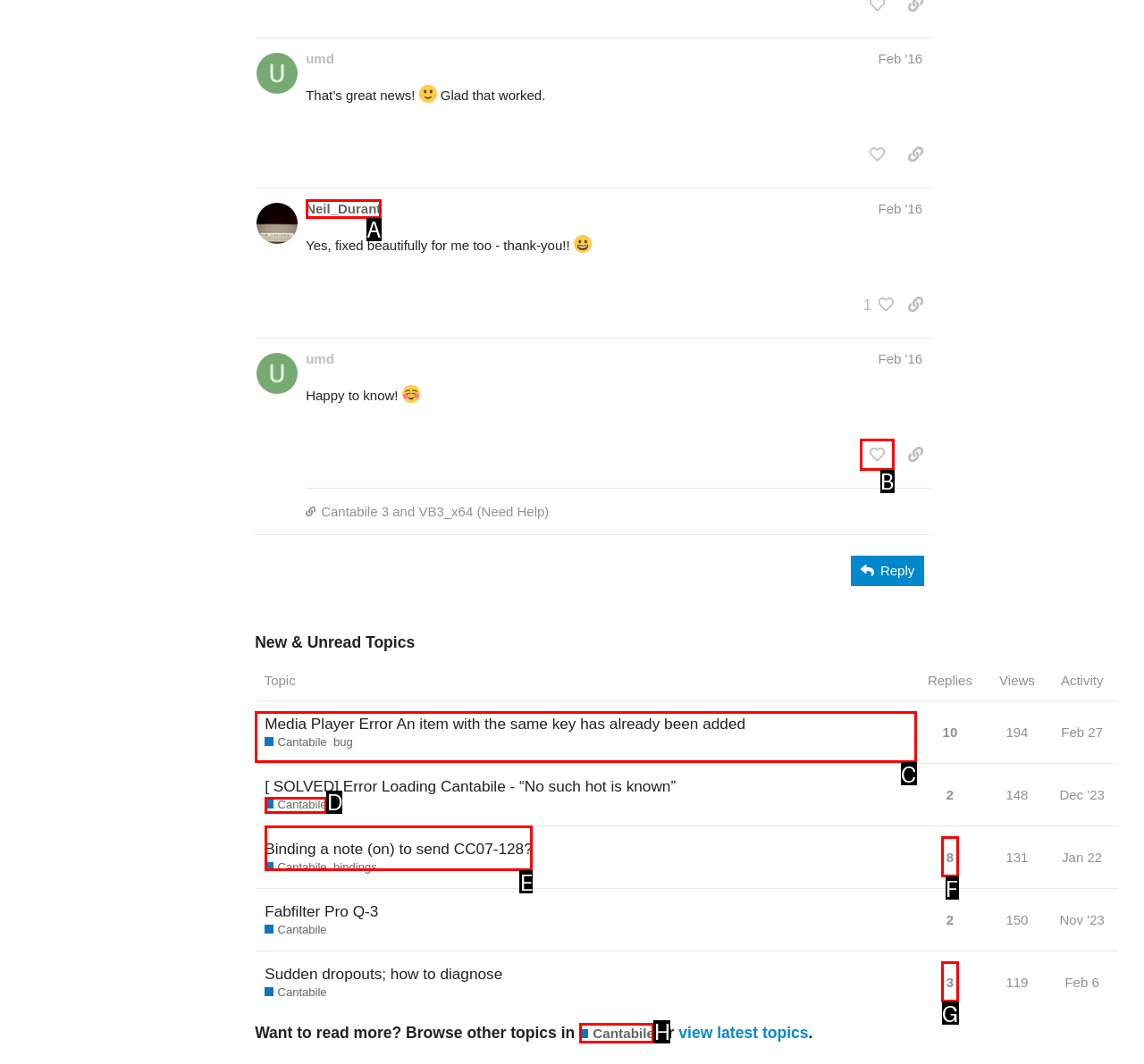Identify the letter of the UI element you should interact with to perform the task: view topic
Reply with the appropriate letter of the option.

C